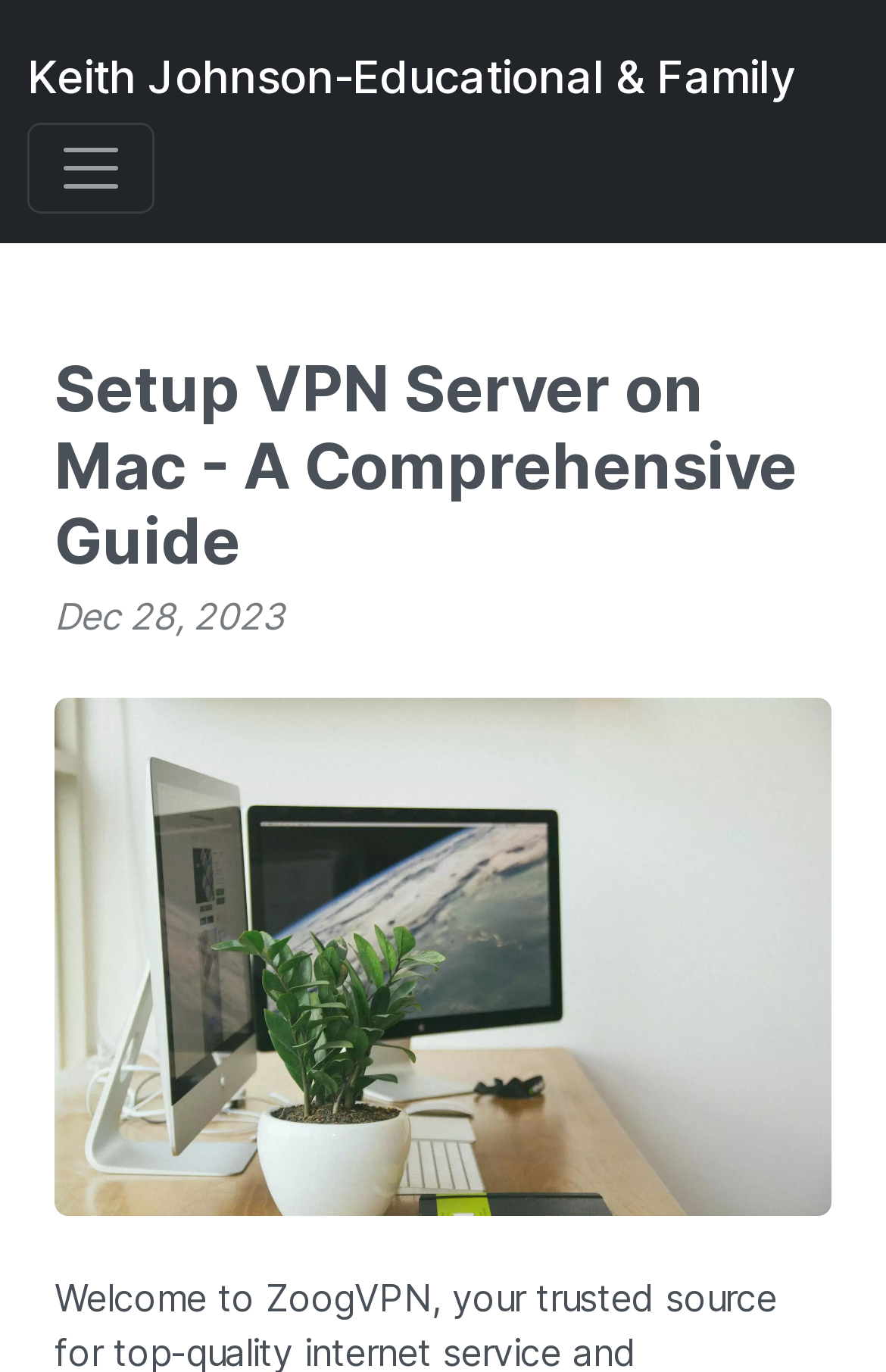Please extract the webpage's main title and generate its text content.

Setup VPN Server on Mac - A Comprehensive Guide